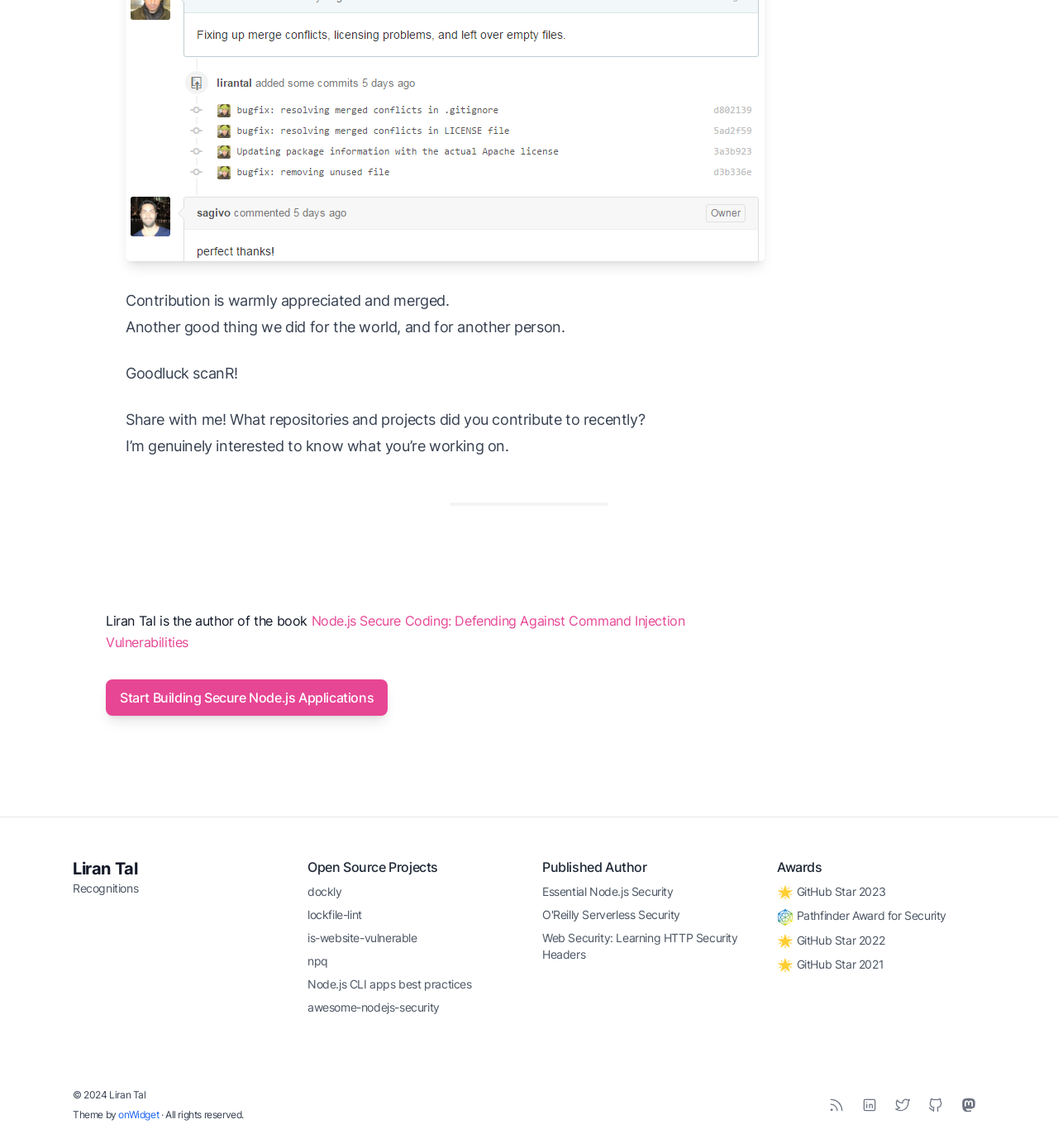Can you look at the image and give a comprehensive answer to the question:
What is the title of the book?

The title of the book is mentioned in the text 'Node.js Secure Coding: Defending Against Command Injection Vulnerabilities' and also appears as a link.